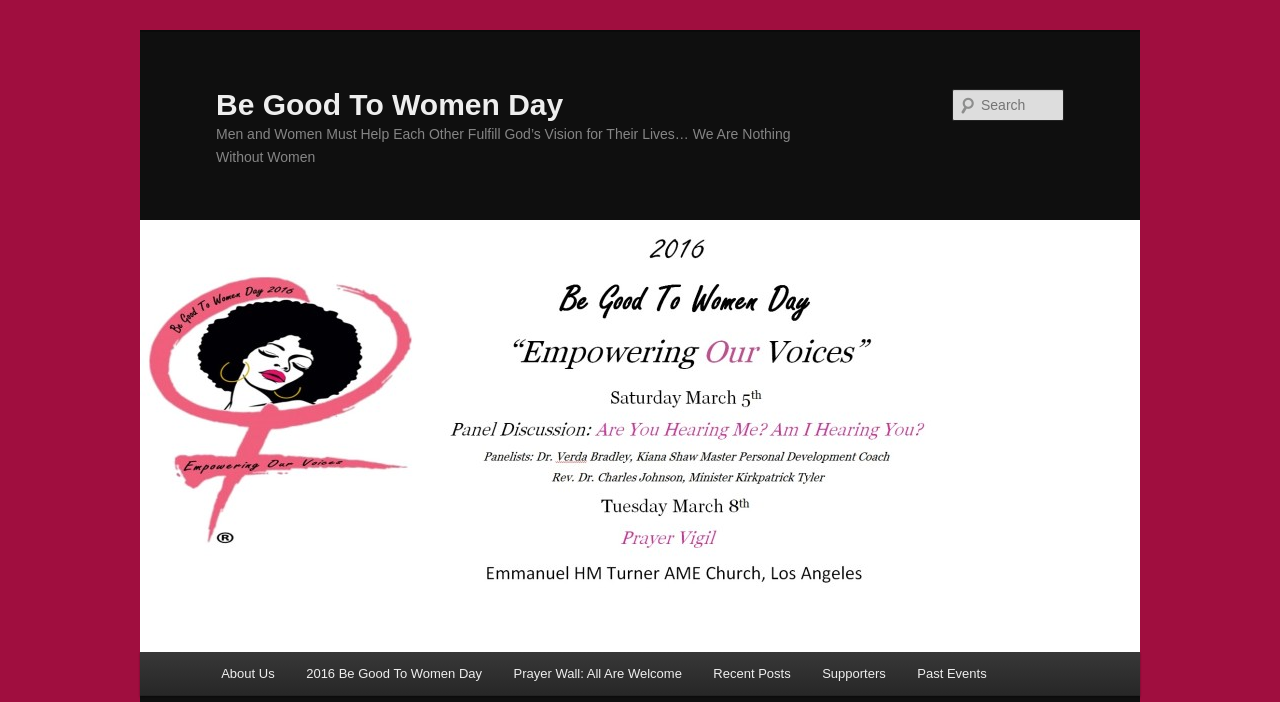Bounding box coordinates should be provided in the format (top-left x, top-left y, bottom-right x, bottom-right y) with all values between 0 and 1. Identify the bounding box for this UI element: Skip to secondary content

[0.169, 0.928, 0.332, 0.999]